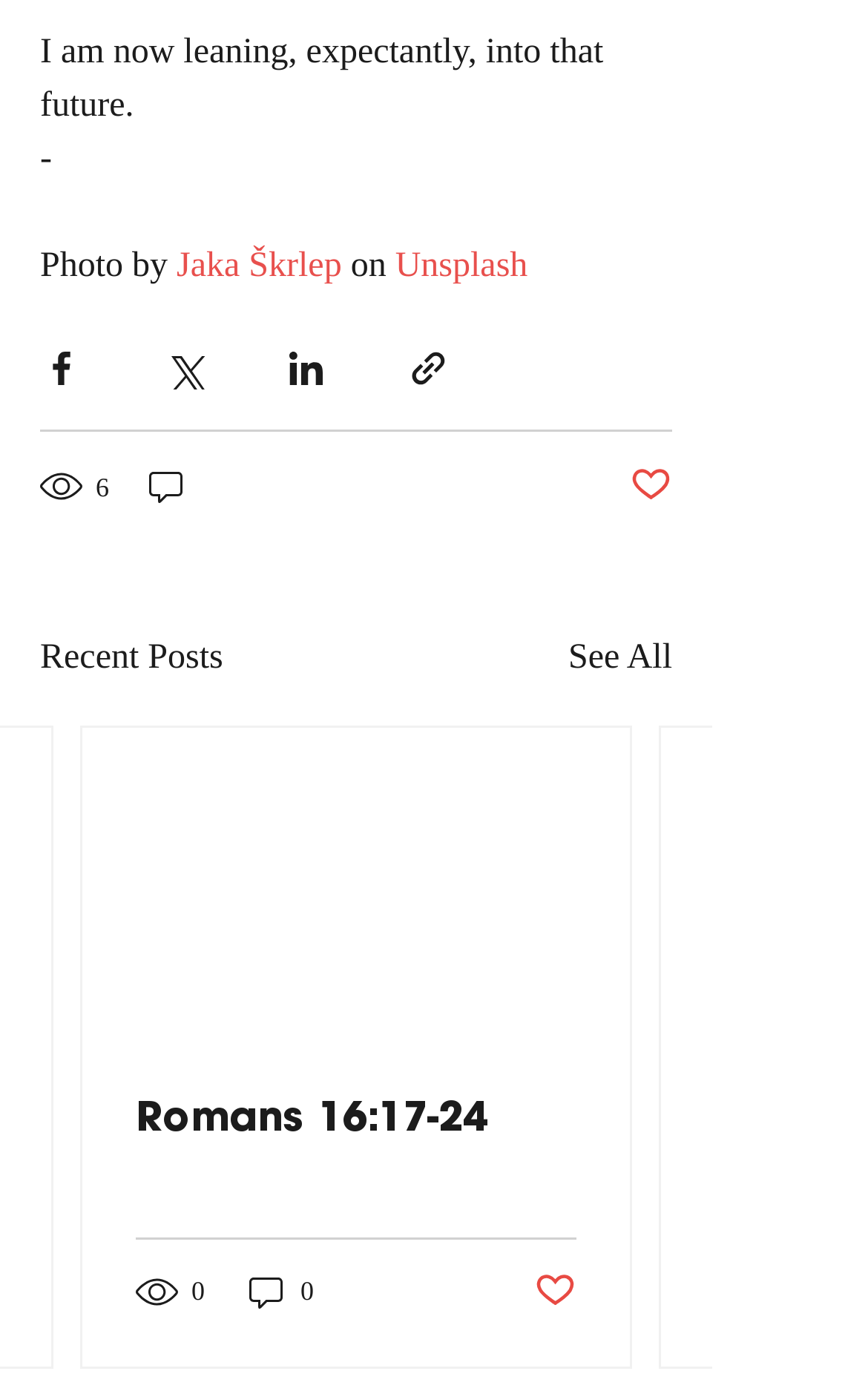Pinpoint the bounding box coordinates of the clickable area necessary to execute the following instruction: "Share via Facebook". The coordinates should be given as four float numbers between 0 and 1, namely [left, top, right, bottom].

[0.046, 0.249, 0.095, 0.28]